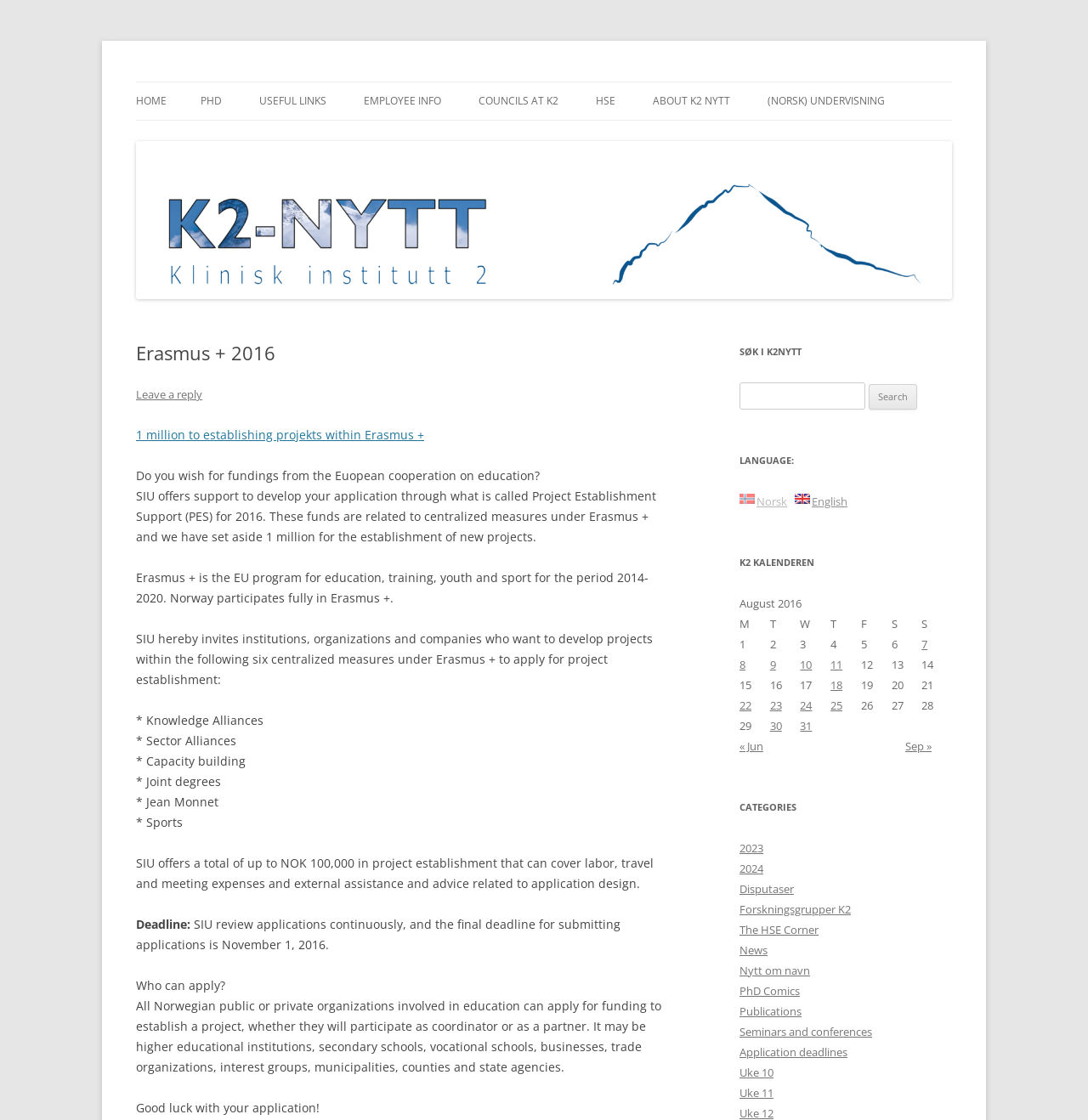What is the purpose of SIU?
Please give a well-detailed answer to the question.

SIU offers support to develop applications through what is called Project Establishment Support (PES) for 2016, as stated in the text on the webpage. This suggests that the purpose of SIU is to support the establishment of projects.